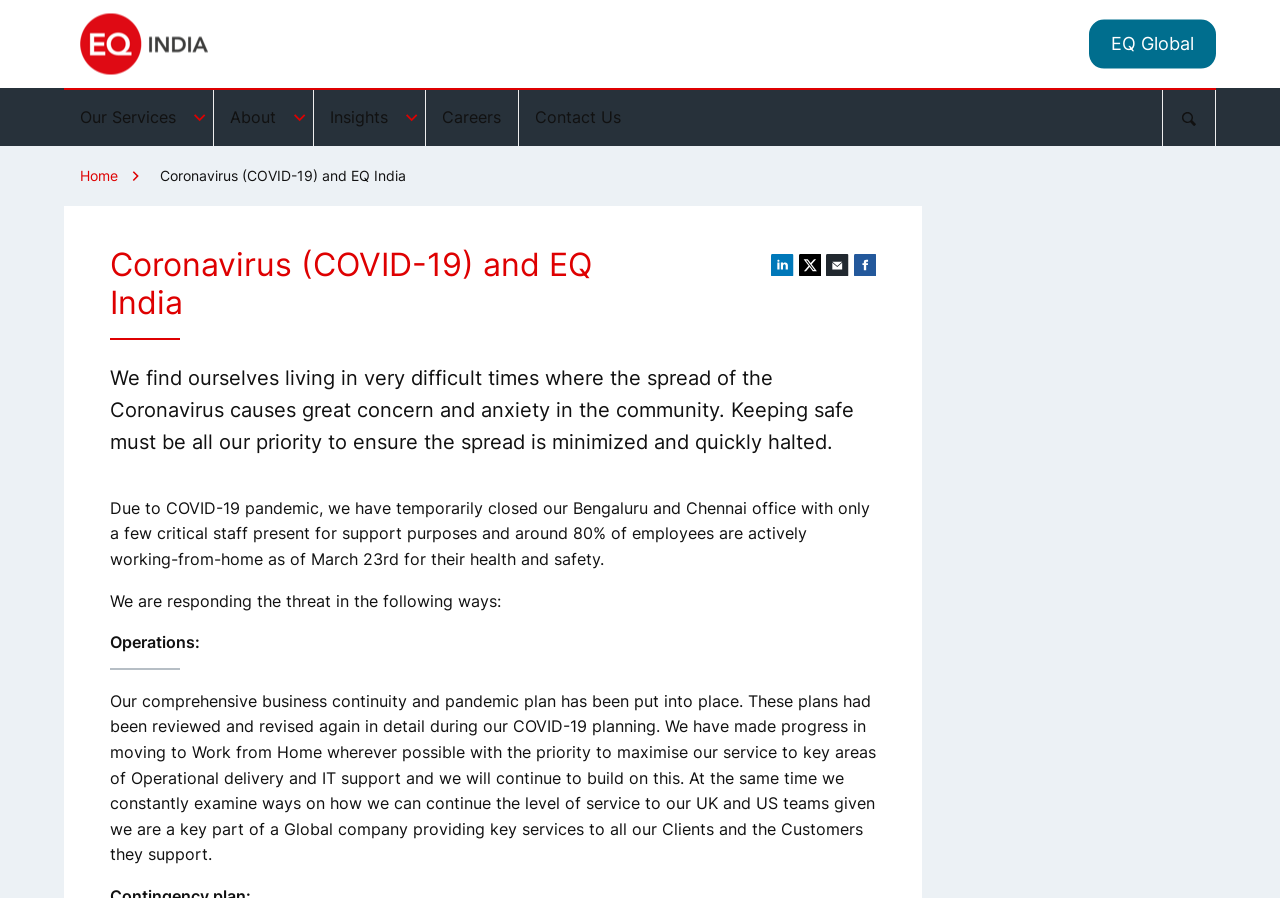Answer the question using only a single word or phrase: 
What is the focus of EQ India's business continuity plan?

Maximise service to key areas